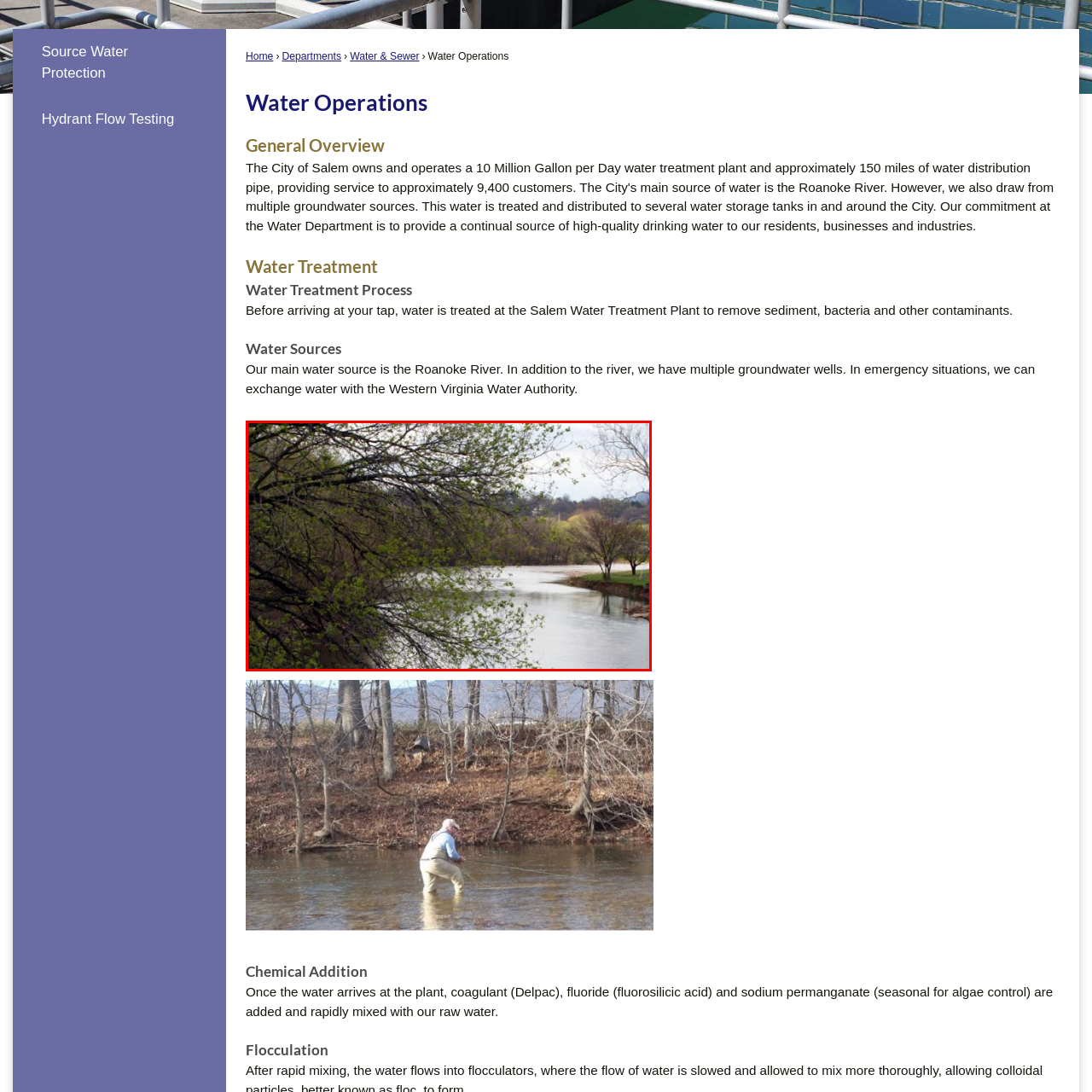Describe in detail the visual elements within the red-lined box.

The image showcases a serene view of a river, framed by lush green branches that hint at the arrival of spring. The water, reflecting the soft light, meanders gently through a landscape dotted with trees, some just beginning to bud. This picturesque scene represents a vital water source, highlighting the importance of local ecosystems such as the Roanoke River, which serves as a primary water supply. This imagery is integral to understanding the water treatment processes and conservation efforts described in the accompanying content about water operations.